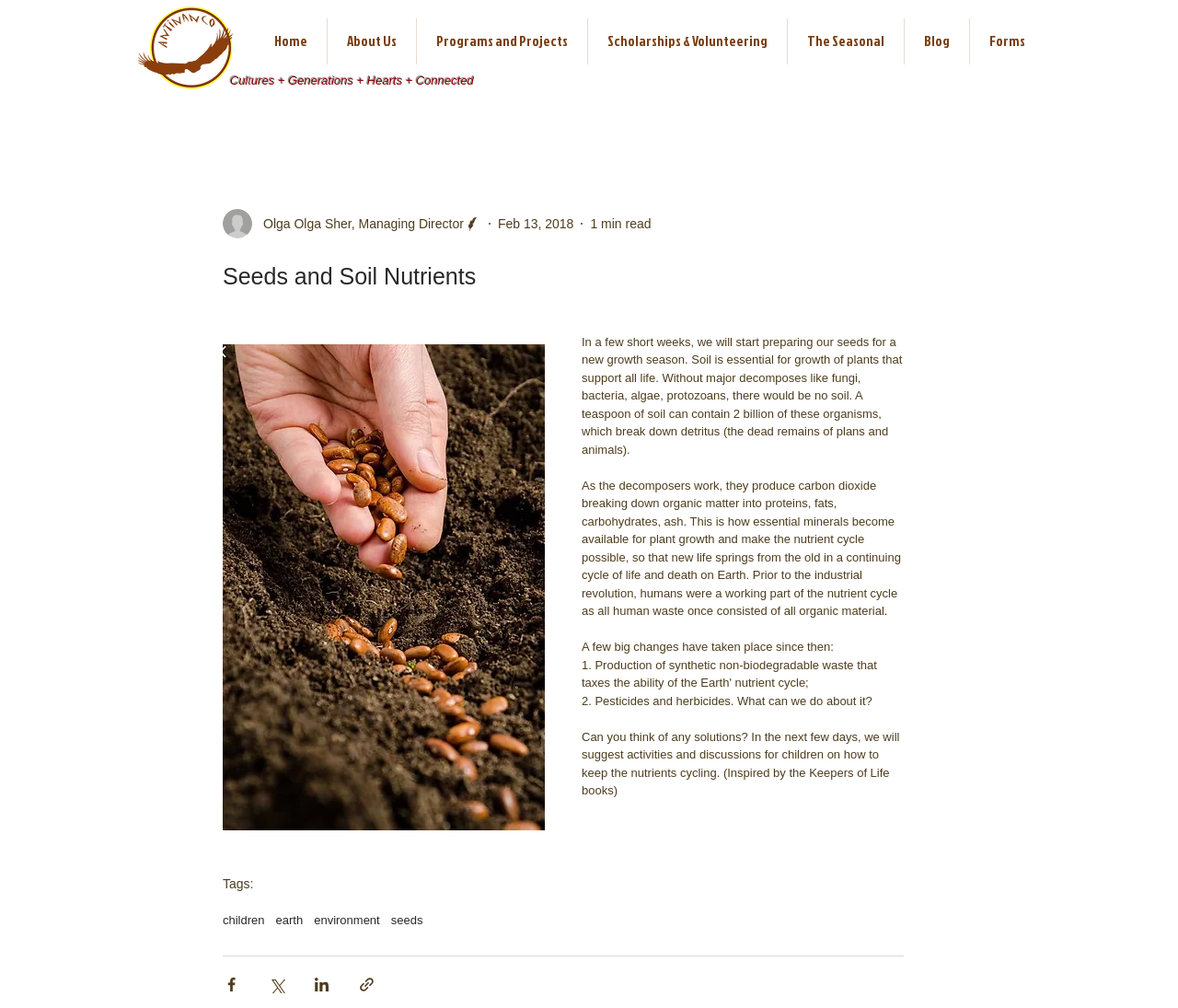Ascertain the bounding box coordinates for the UI element detailed here: "Olga Olga Sher, Managing Director". The coordinates should be provided as [left, top, right, bottom] with each value being a float between 0 and 1.

[0.189, 0.207, 0.409, 0.237]